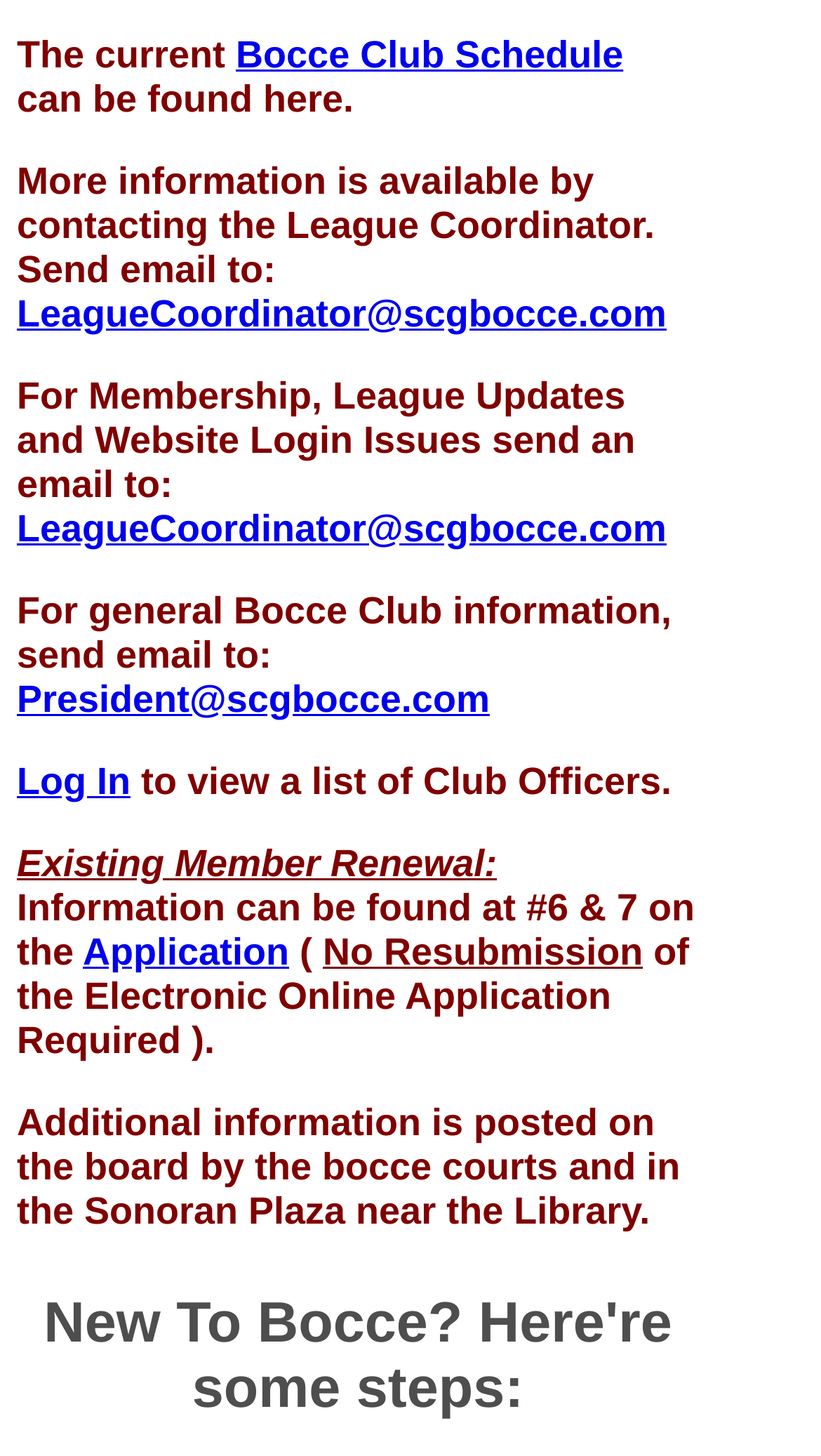Using details from the image, please answer the following question comprehensively:
Where can existing members find renewal information?

Existing members can find renewal information at #6 & 7 on the 'Application' page, as mentioned in the text 'Existing Member Renewal: Information can be found at #6 & 7 on the' and the link 'Application'.